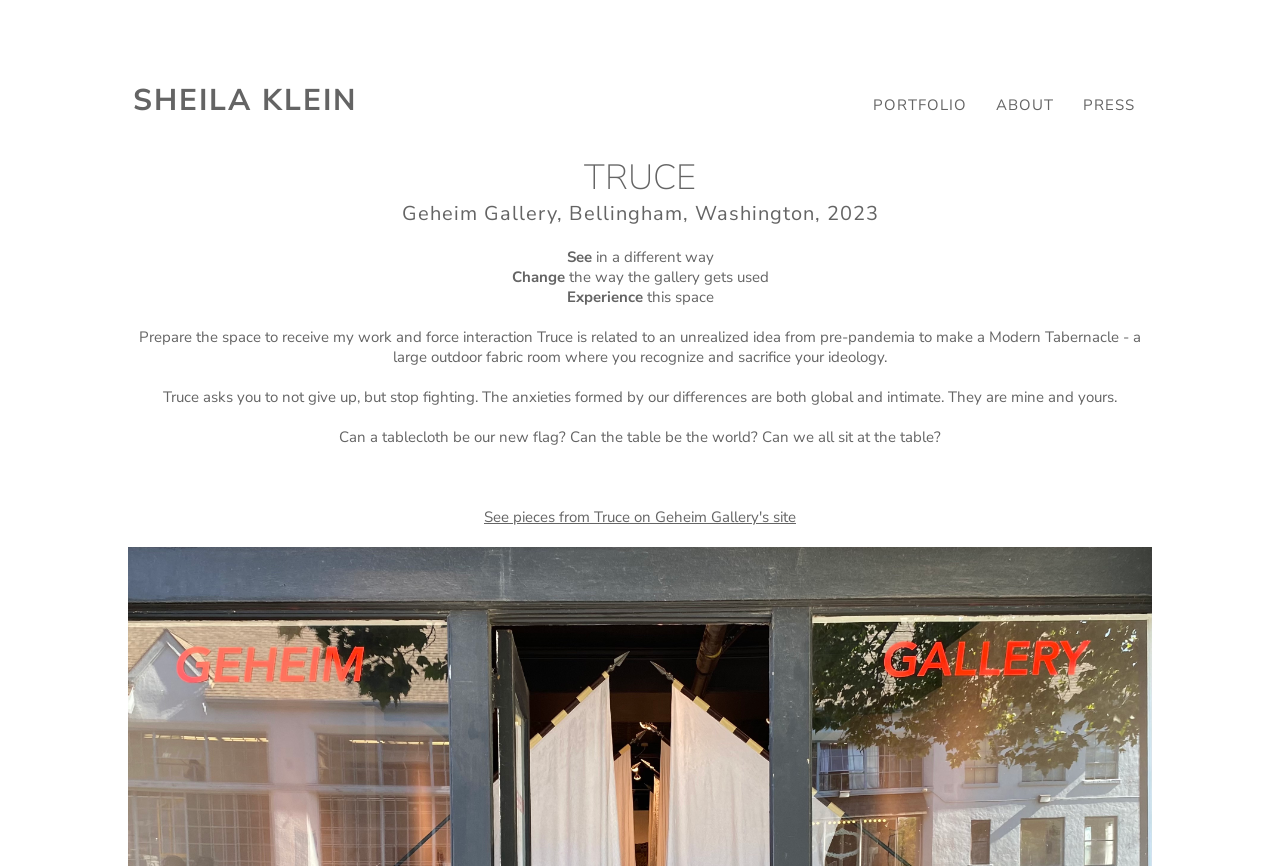What is the name of the gallery where the artist's work is exhibited?
Answer the question with a single word or phrase by looking at the picture.

Geheim Gallery